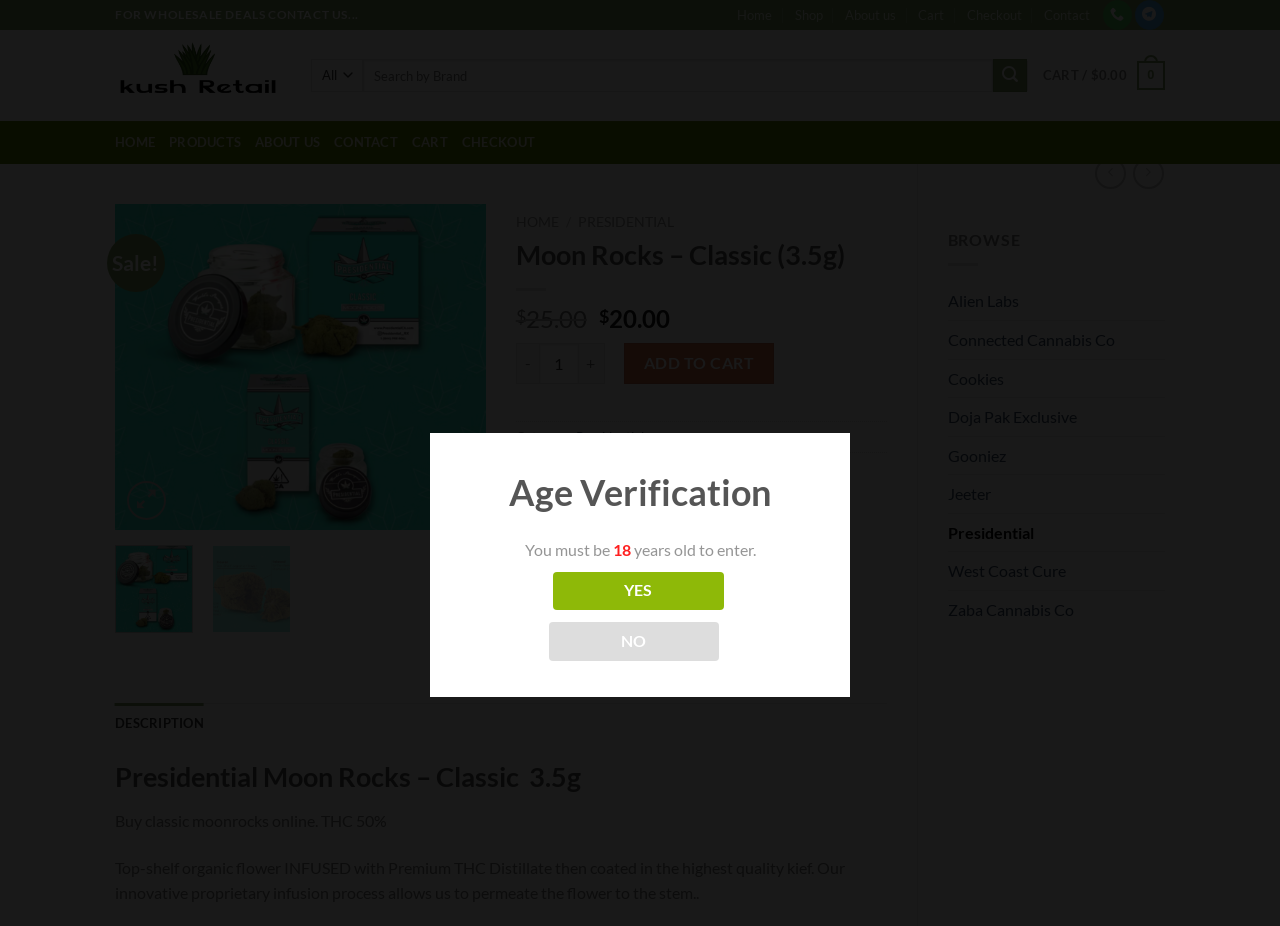Specify the bounding box coordinates for the region that must be clicked to perform the given instruction: "View product description".

[0.09, 0.759, 0.159, 0.803]